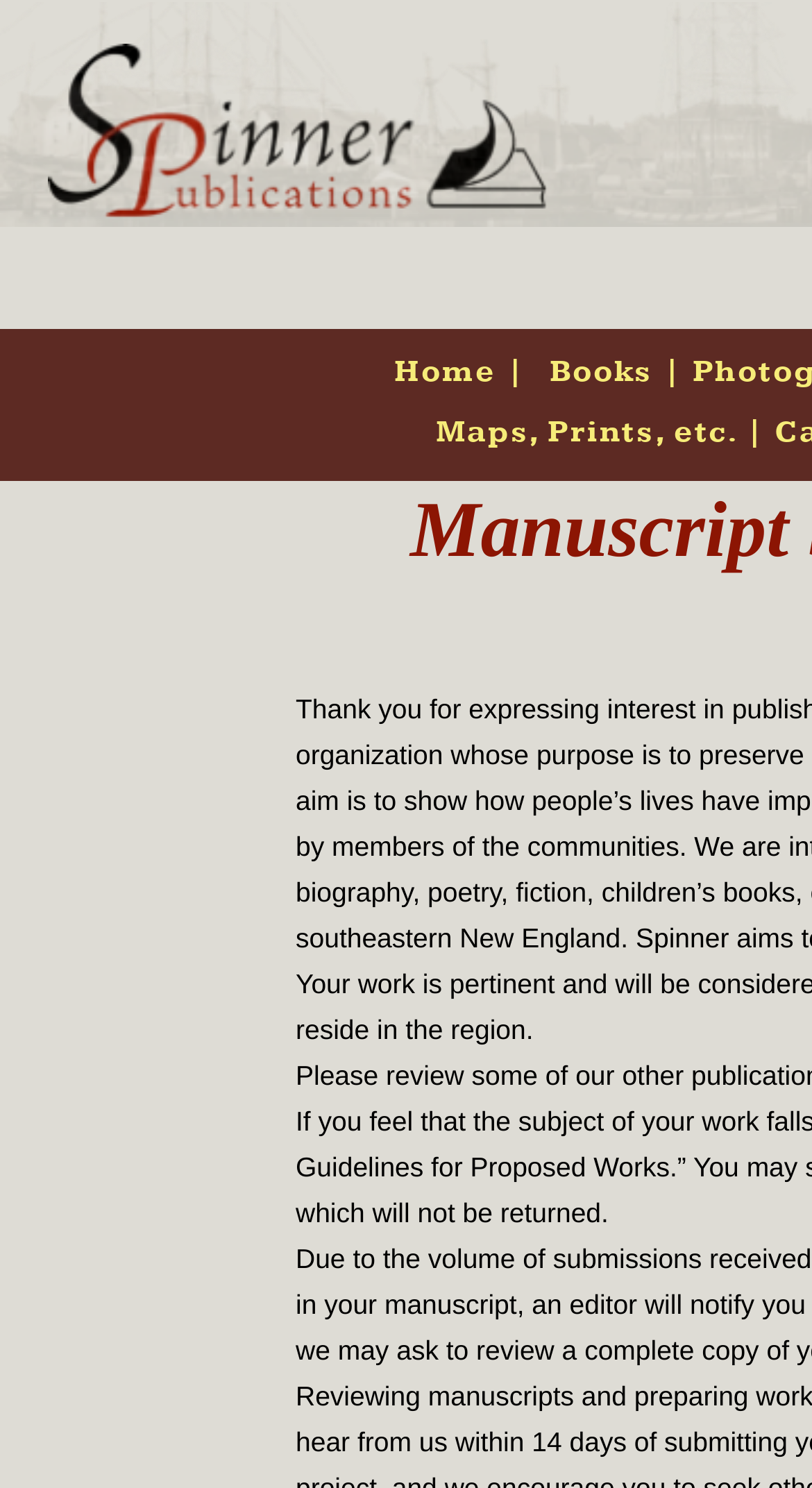Please answer the following question using a single word or phrase: How many navigation links are there?

4